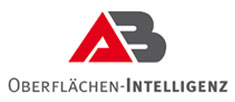What is the color of the letter 'A' in the logo?
Based on the screenshot, respond with a single word or phrase.

Red